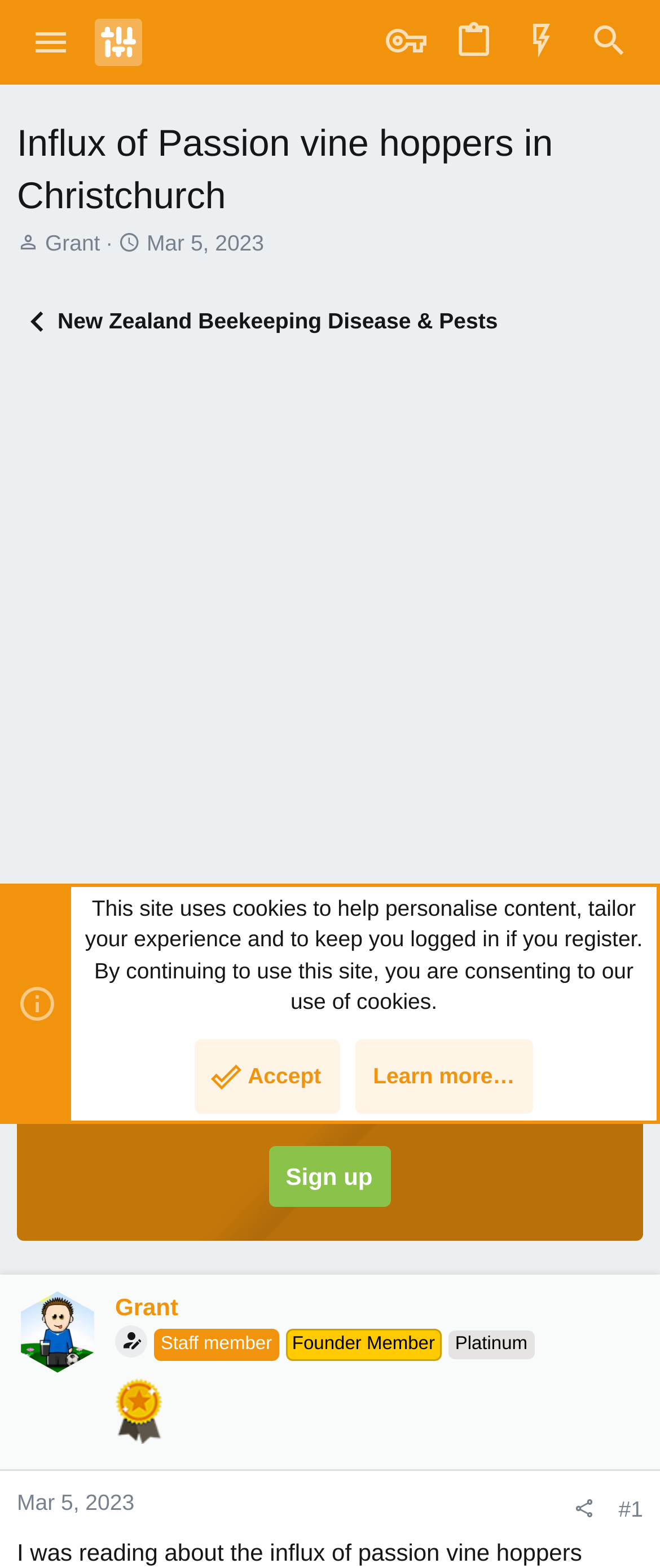Please find and report the primary heading text from the webpage.

Influx of Passion vine hoppers in Christchurch